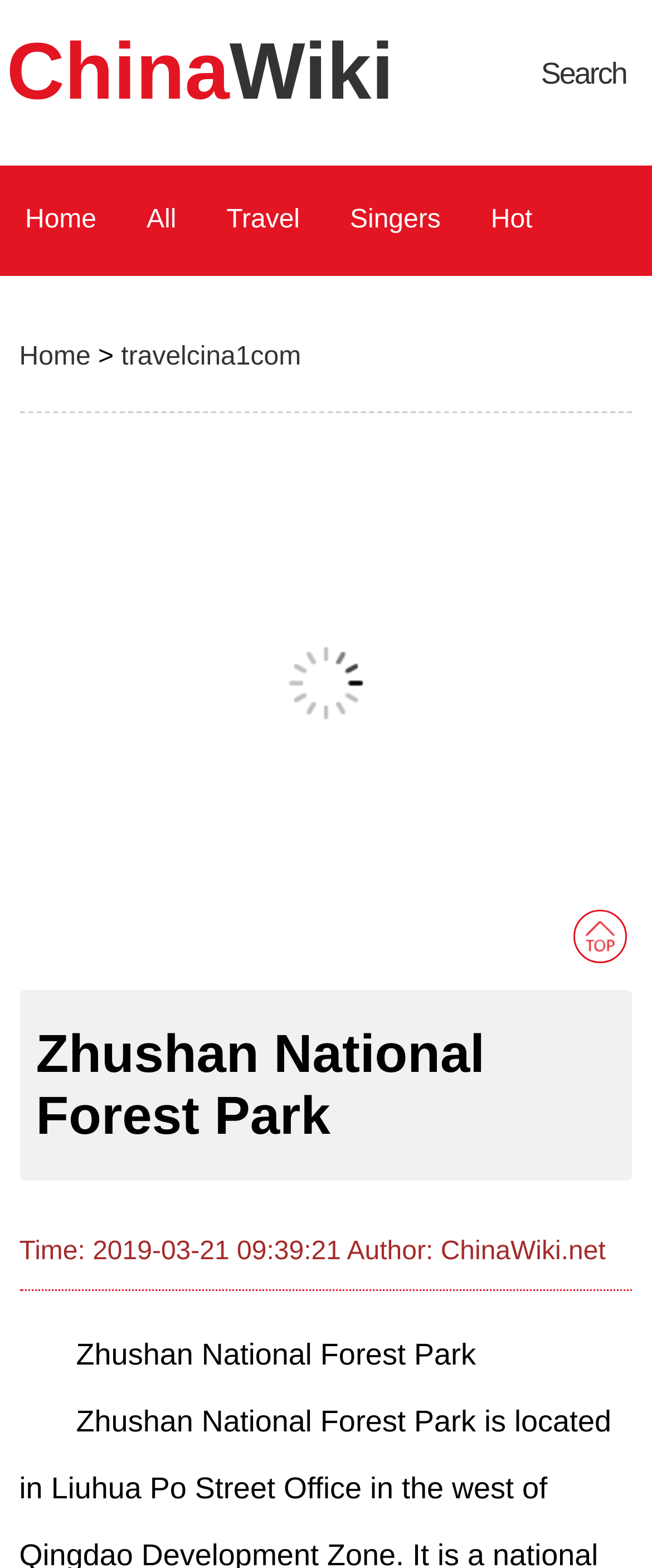How many columns are there in the webpage layout?
Using the visual information, respond with a single word or phrase.

1